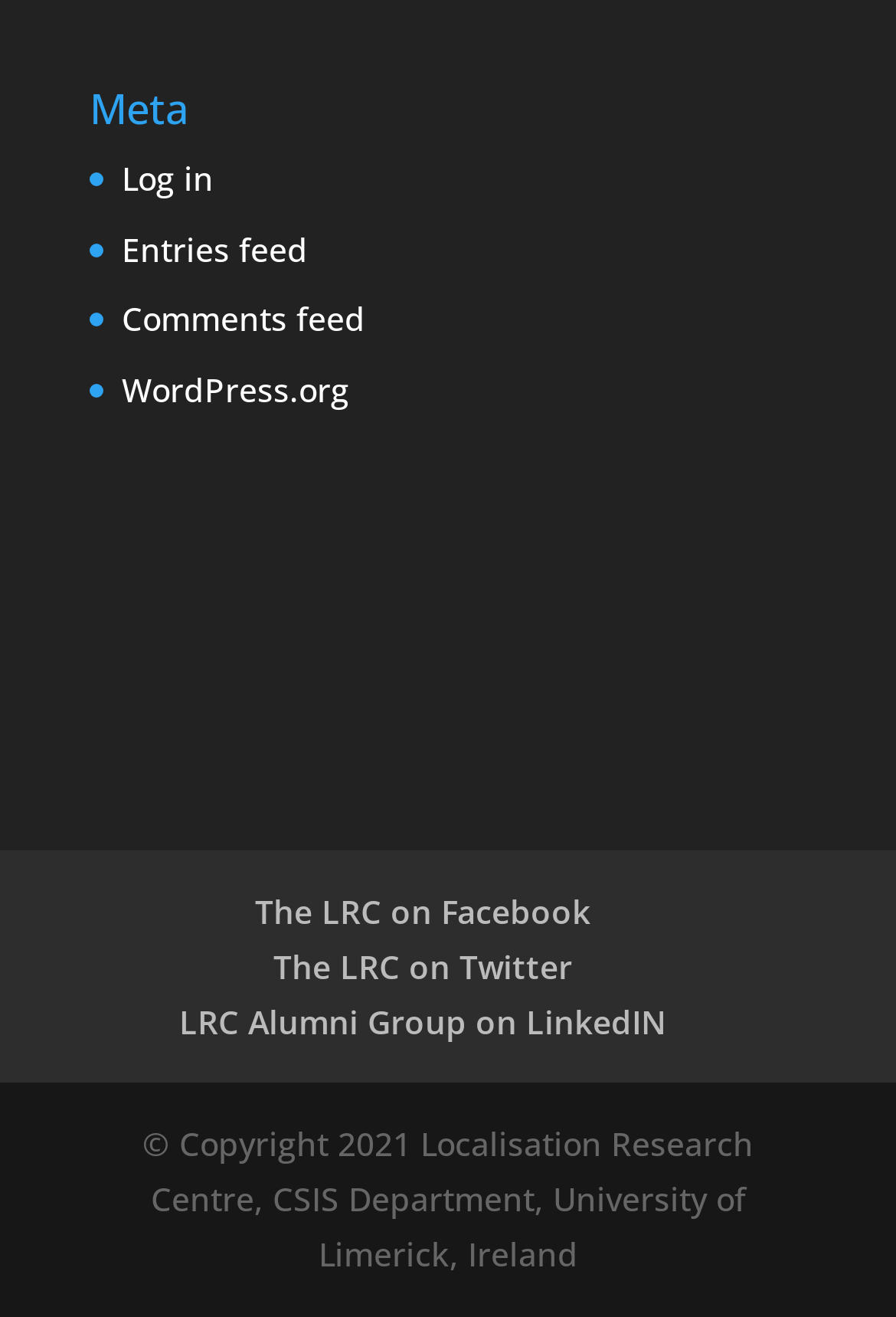Give the bounding box coordinates for the element described as: "Log in".

[0.136, 0.118, 0.238, 0.152]